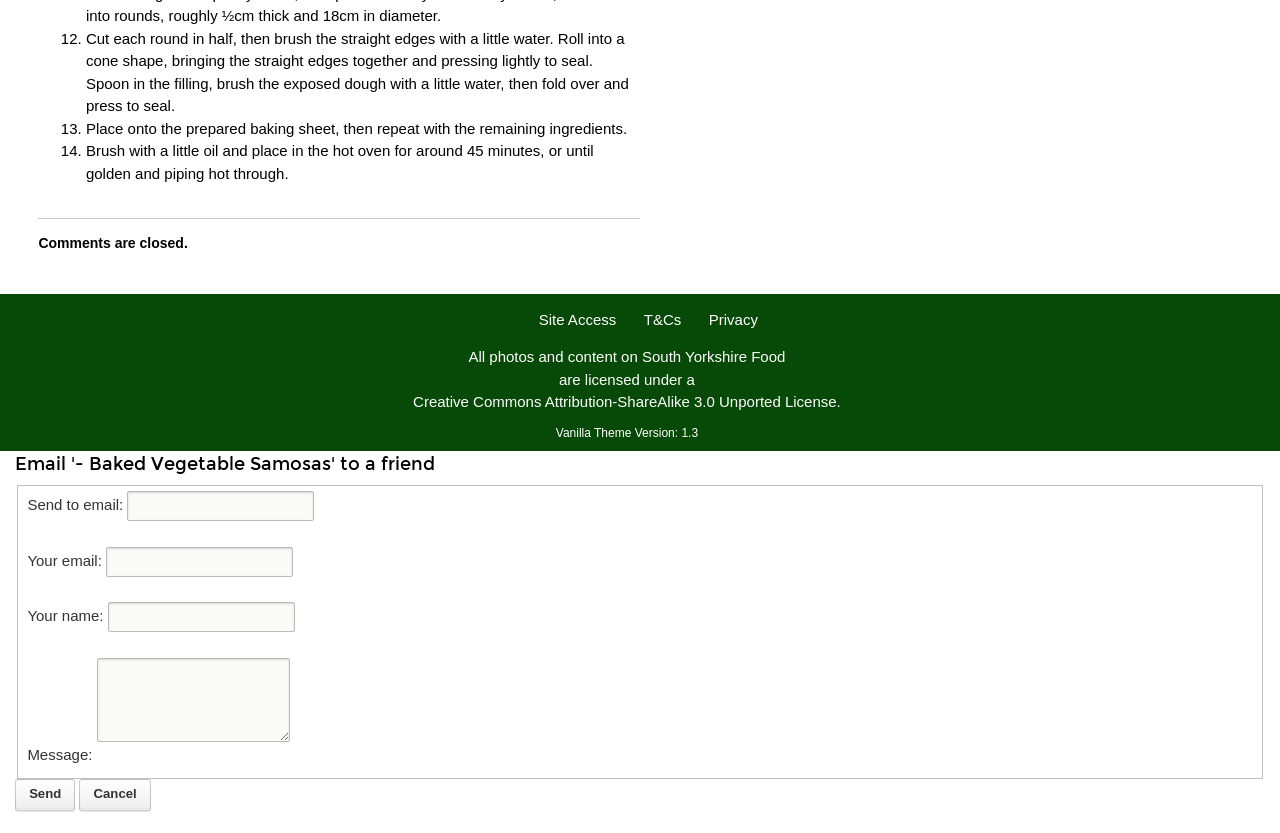Identify the bounding box coordinates of the area that should be clicked in order to complete the given instruction: "Click on 'Send'". The bounding box coordinates should be four float numbers between 0 and 1, i.e., [left, top, right, bottom].

[0.012, 0.935, 0.059, 0.973]